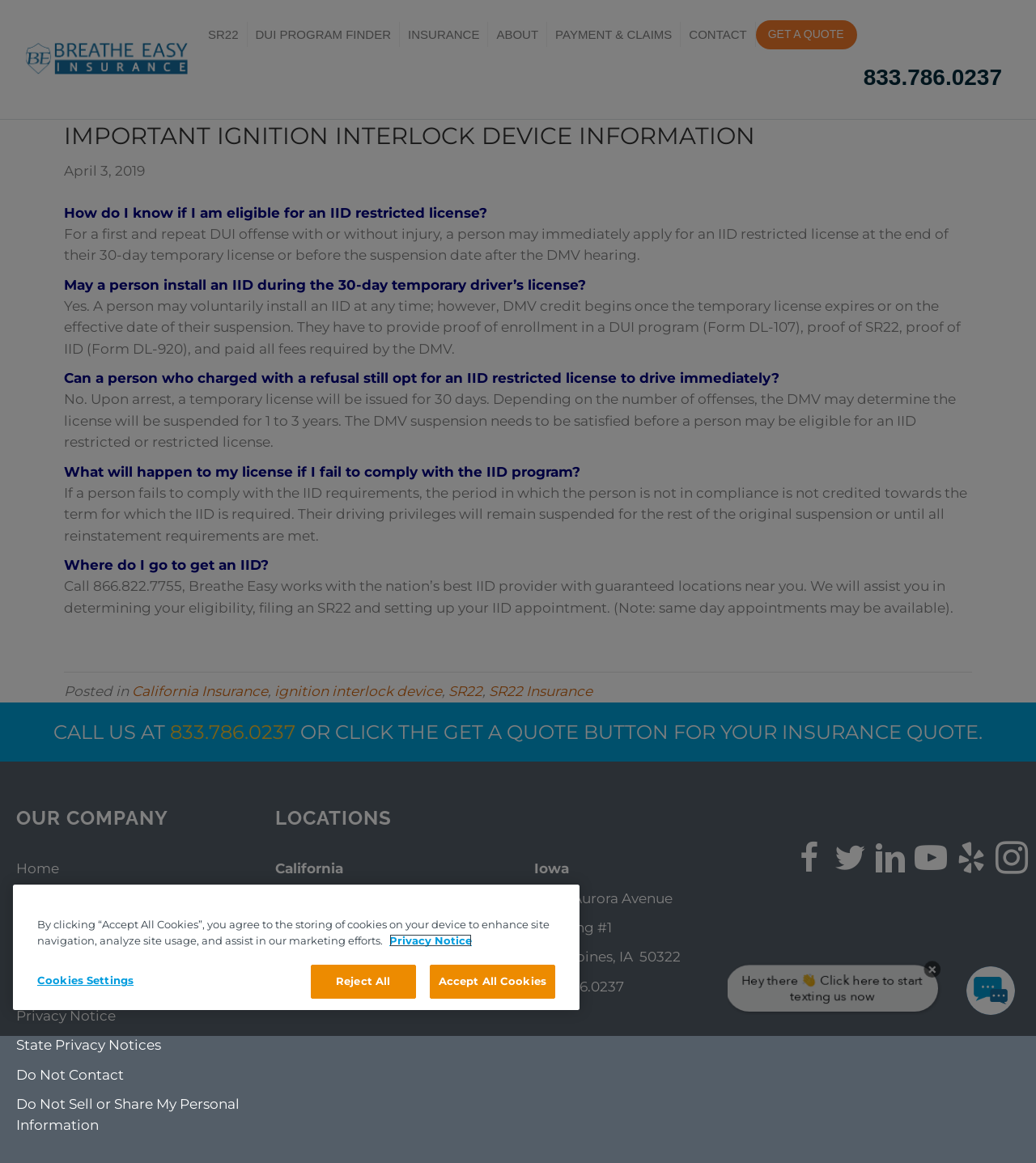Provide the bounding box coordinates of the HTML element described by the text: "contact@painhospital.in". The coordinates should be in the format [left, top, right, bottom] with values between 0 and 1.

None